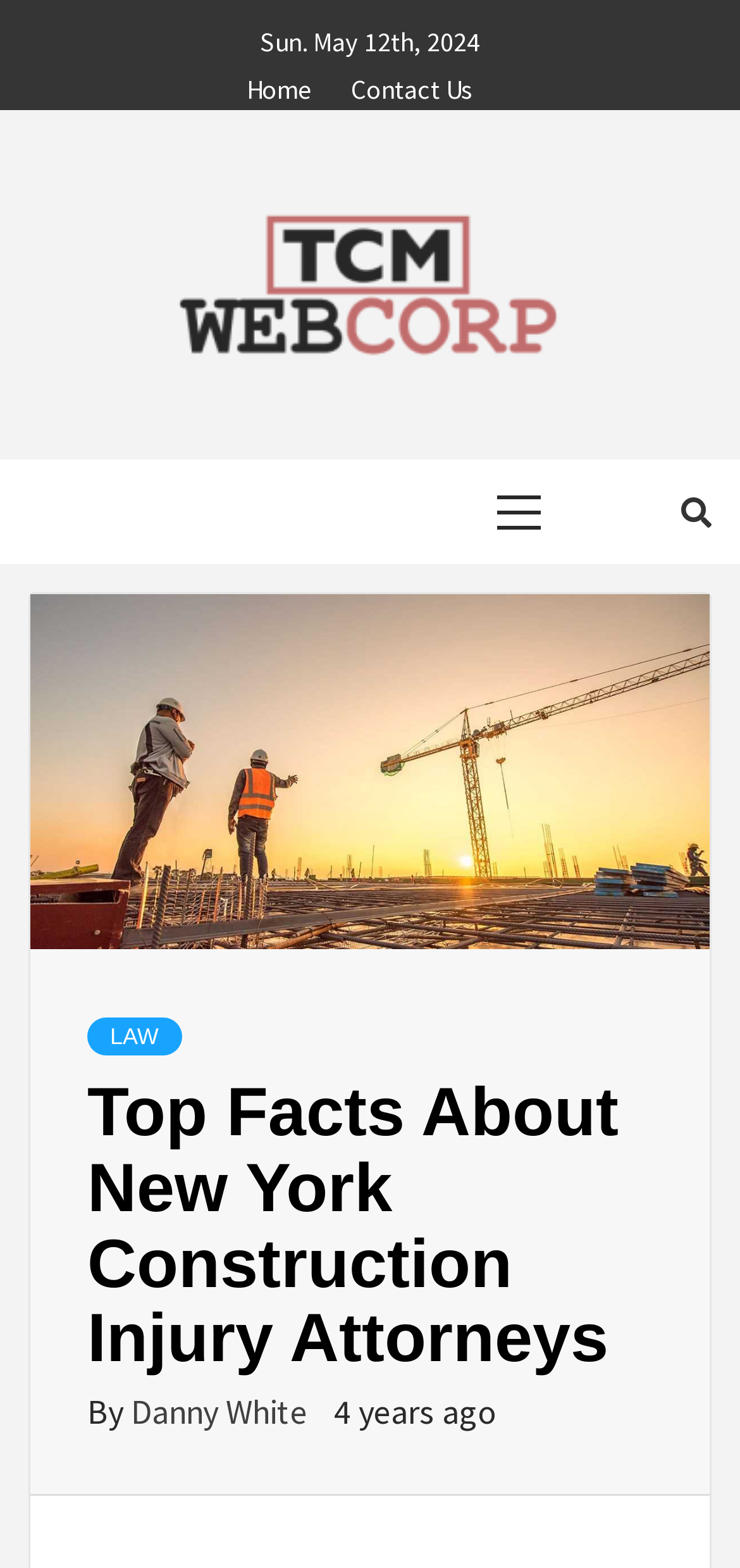What is the primary heading on this webpage?

Top Facts About New York Construction Injury Attorneys